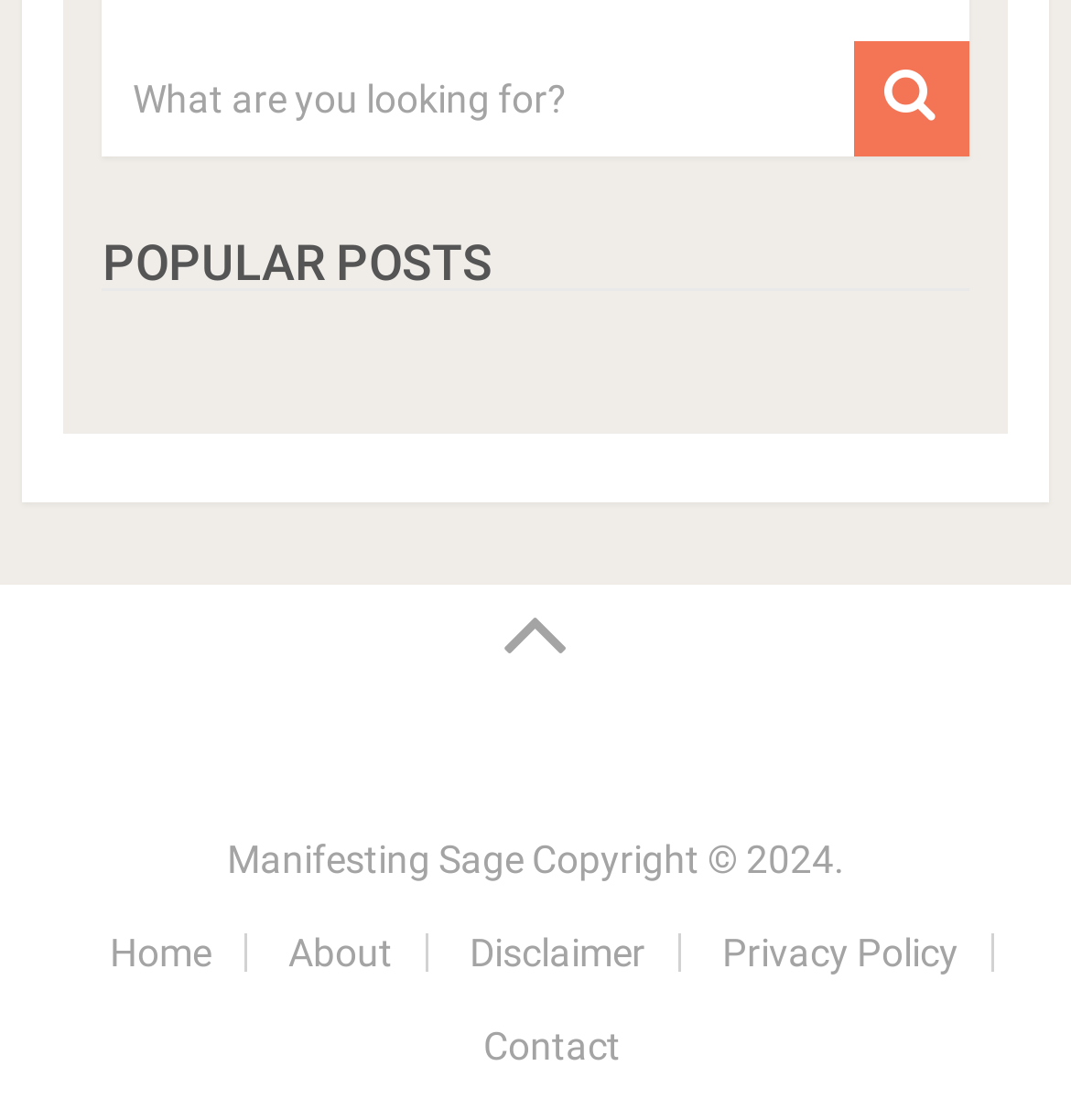Analyze the image and deliver a detailed answer to the question: What is the copyright year of the website?

The StaticText element 'Copyright © 2024.' is located at the bottom of the webpage, indicating that the website's copyright year is 2024.